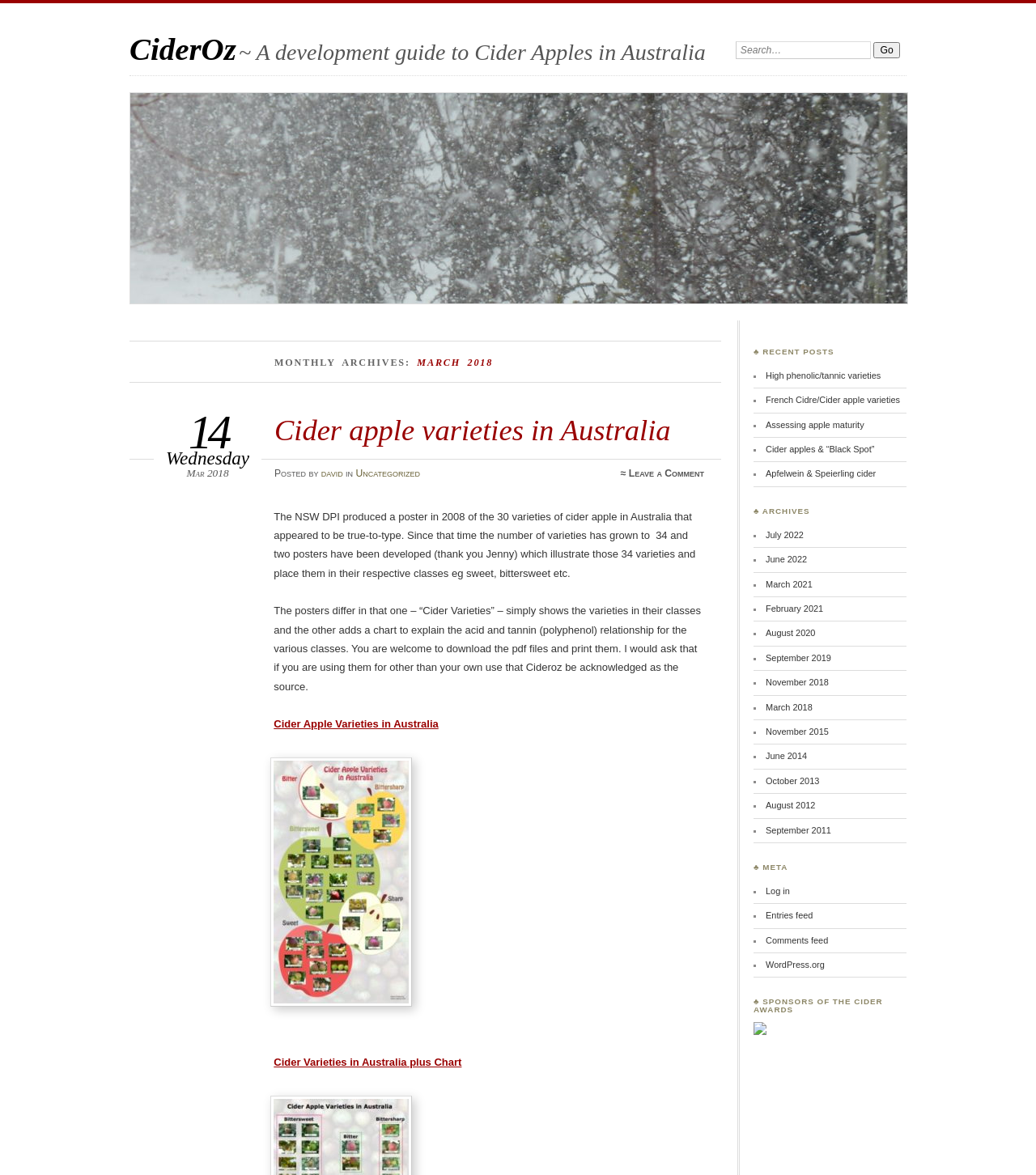Using the information shown in the image, answer the question with as much detail as possible: What is the date of the post 'Cider apple varieties in Australia'?

The webpage shows the post 'Cider apple varieties in Australia' with a date 'Wednesday, Mar 2018', which can be found in the section 'MONTHLY ARCHIVES: MARCH 2018'.